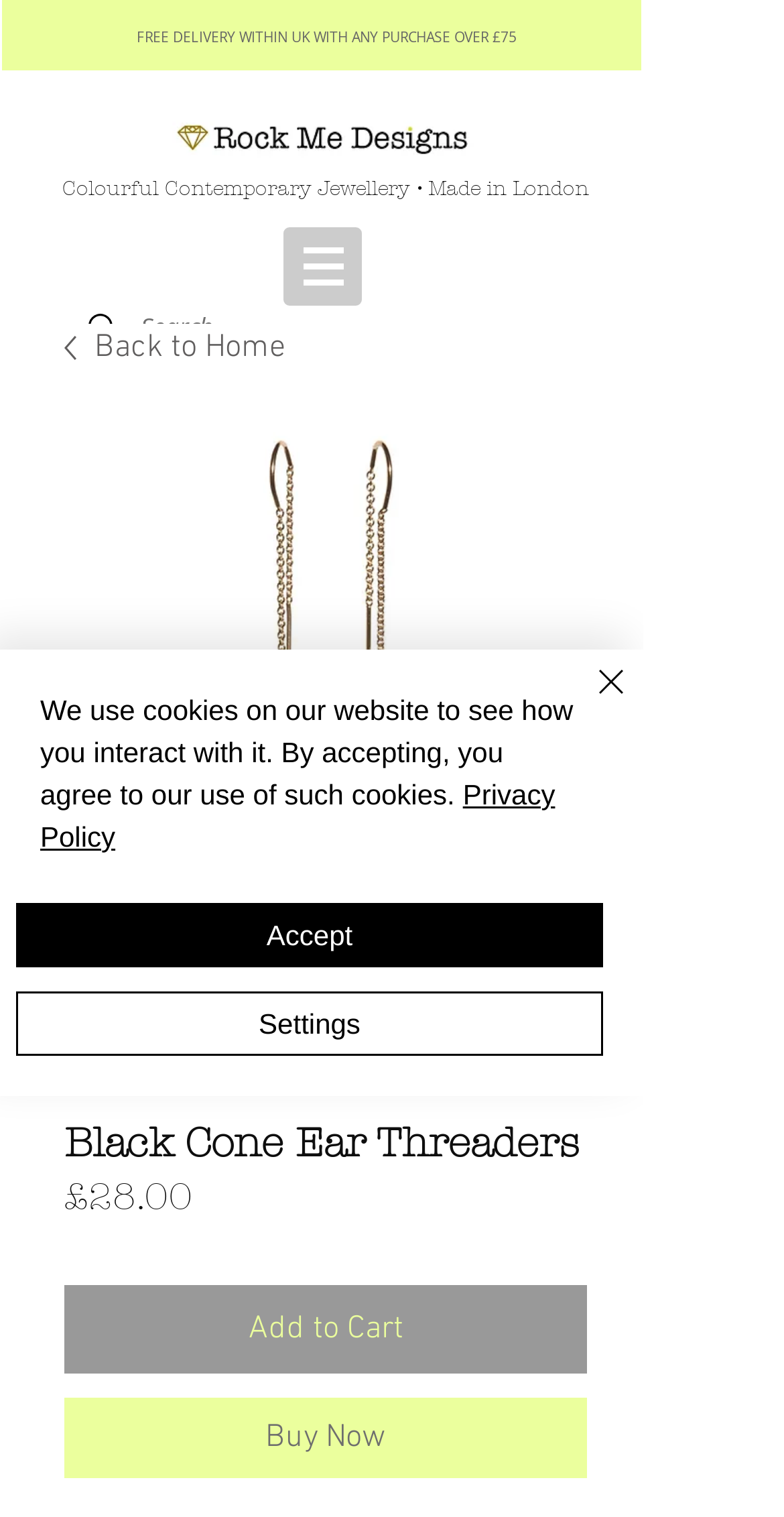Locate and provide the bounding box coordinates for the HTML element that matches this description: "Girl Scouts of Southern Nevada".

None